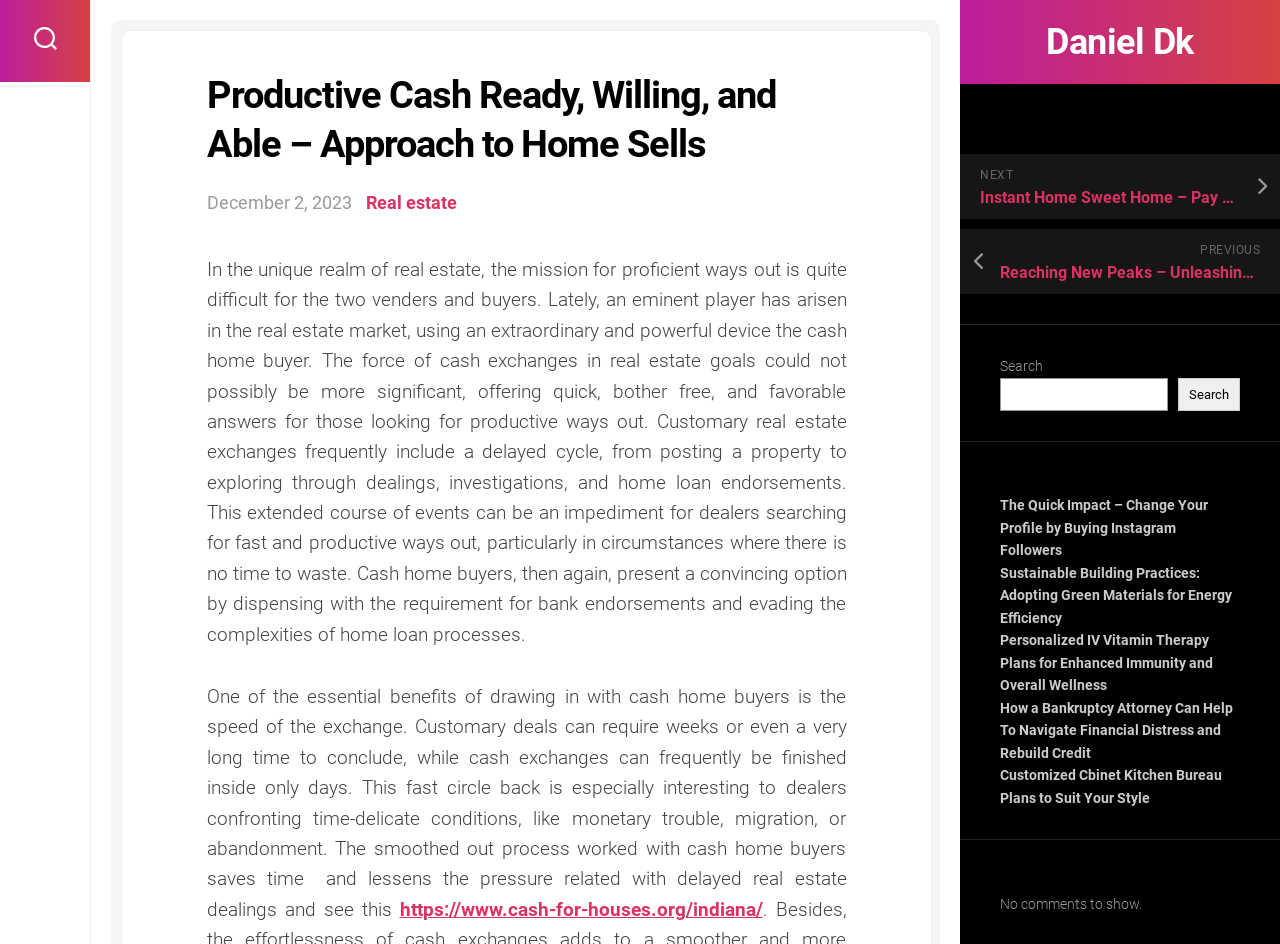Determine the bounding box coordinates of the clickable region to carry out the instruction: "Go to the next page".

[0.75, 0.163, 1.0, 0.232]